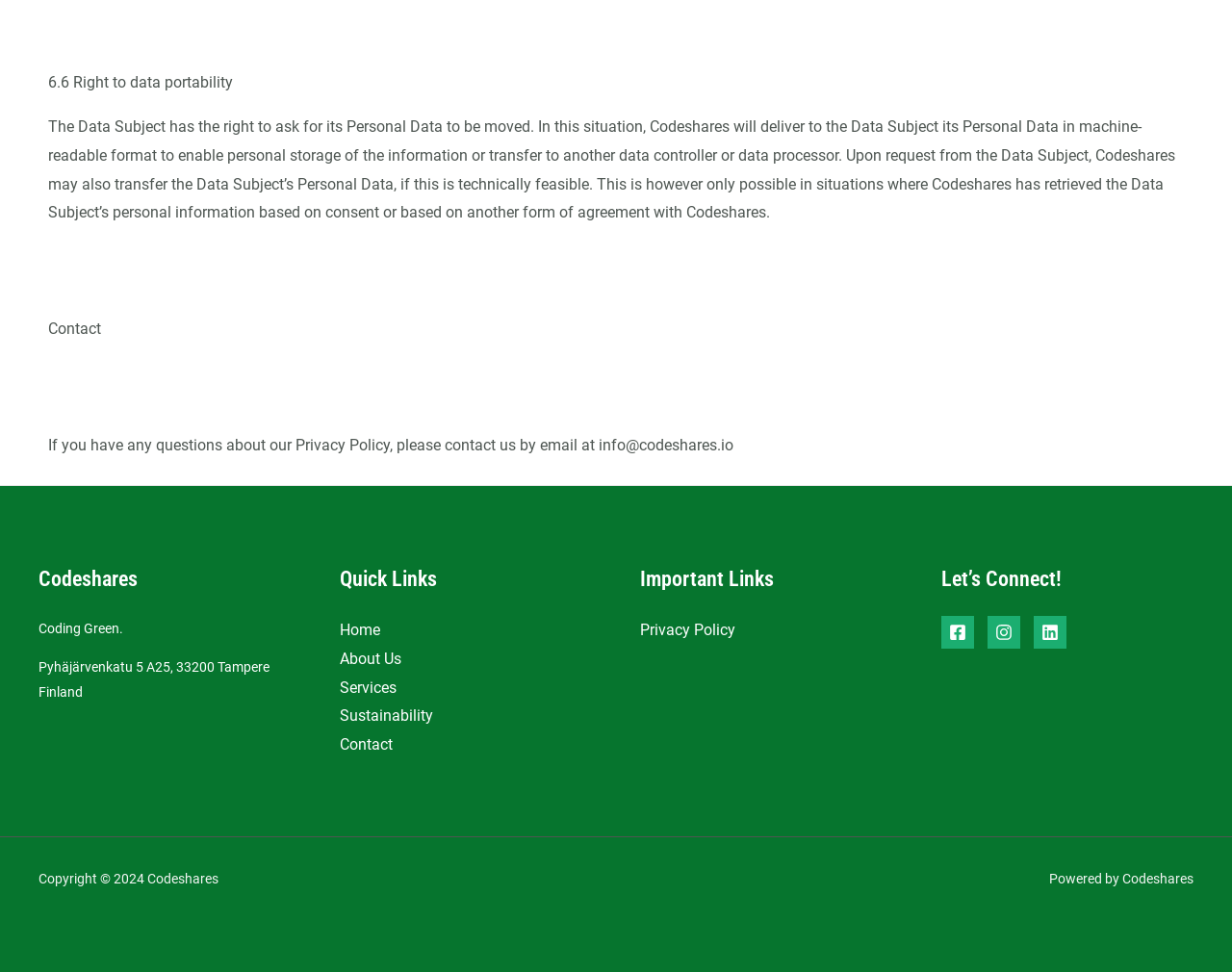Kindly provide the bounding box coordinates of the section you need to click on to fulfill the given instruction: "Connect with Instagram".

[0.801, 0.634, 0.828, 0.667]